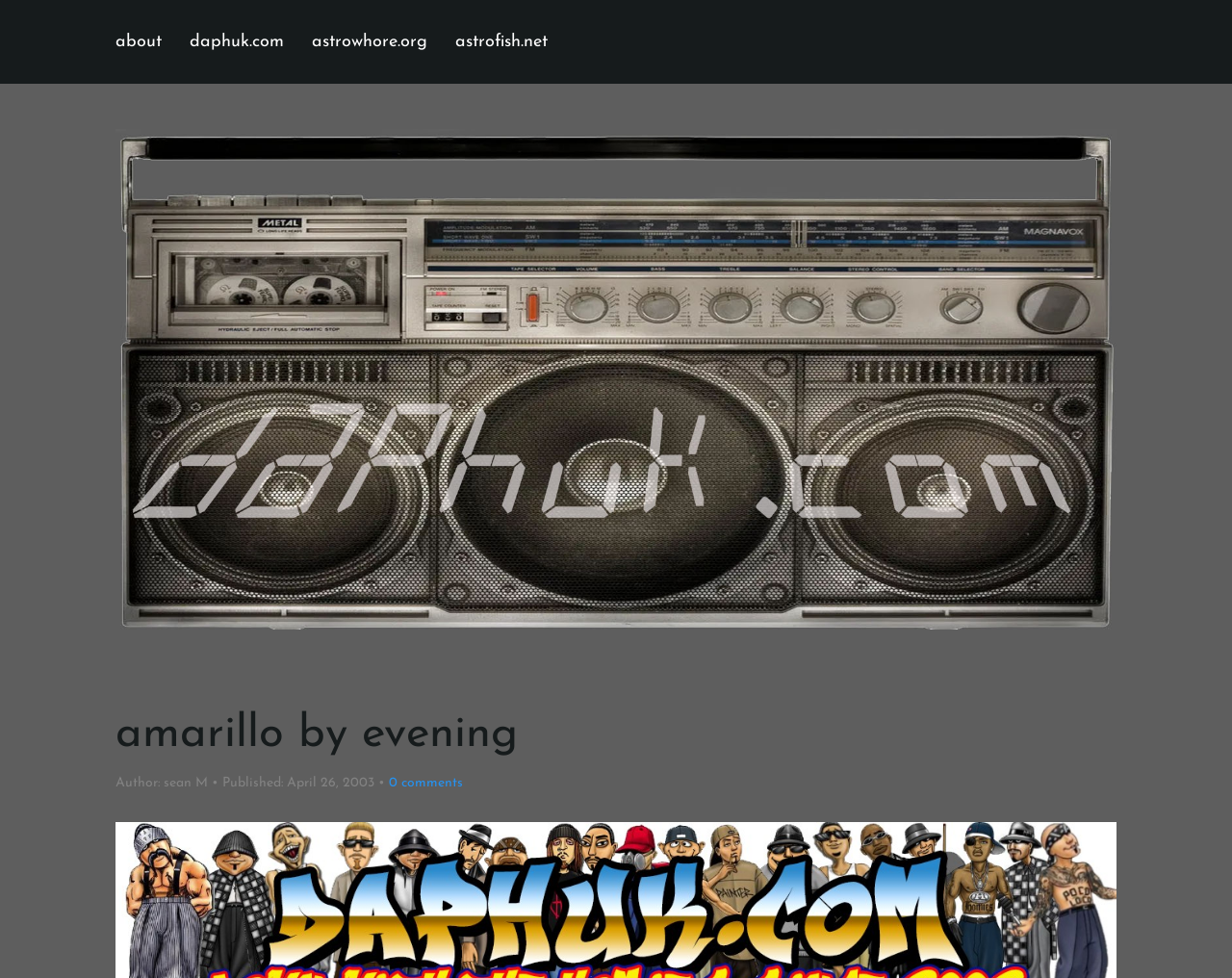Please give a short response to the question using one word or a phrase:
What are the other websites linked?

astrowhore.org, astrofish.net